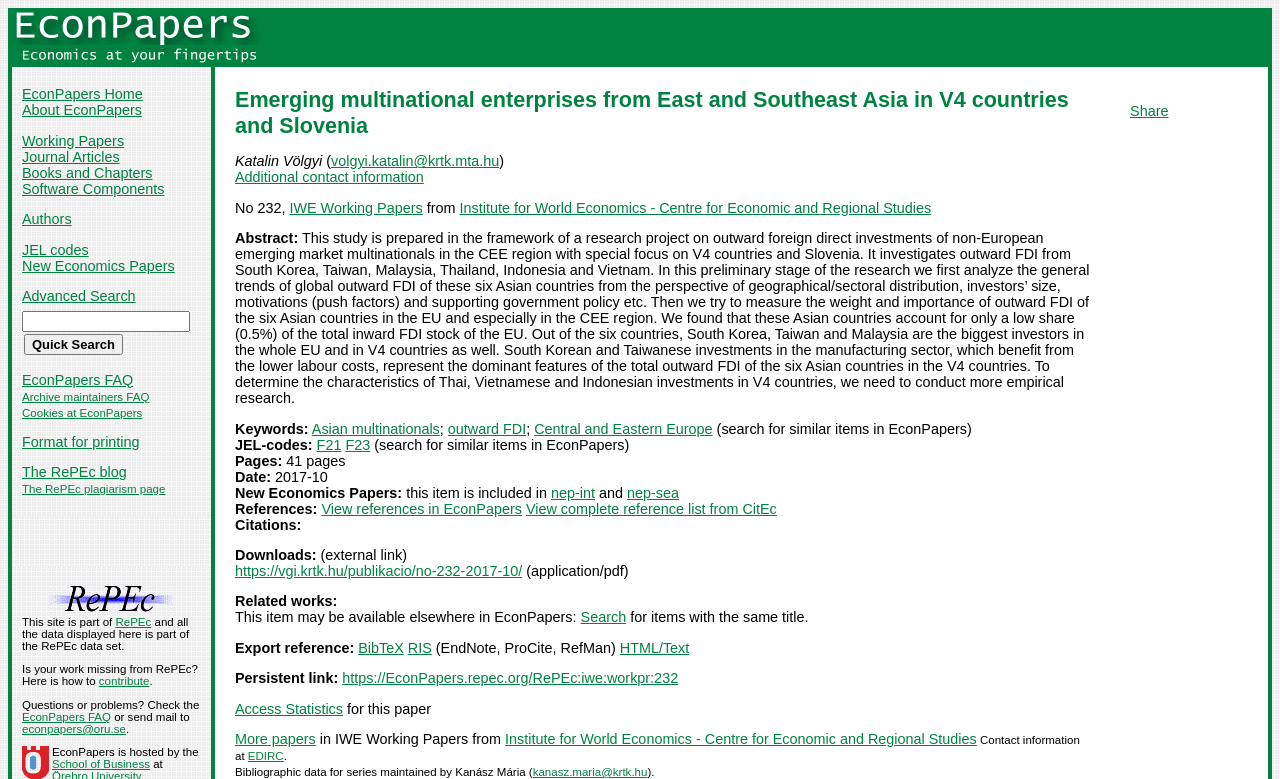What is the number of pages in the research paper?
Please use the image to provide an in-depth answer to the question.

The number of pages is mentioned in the text 'Pages: 41 pages'.